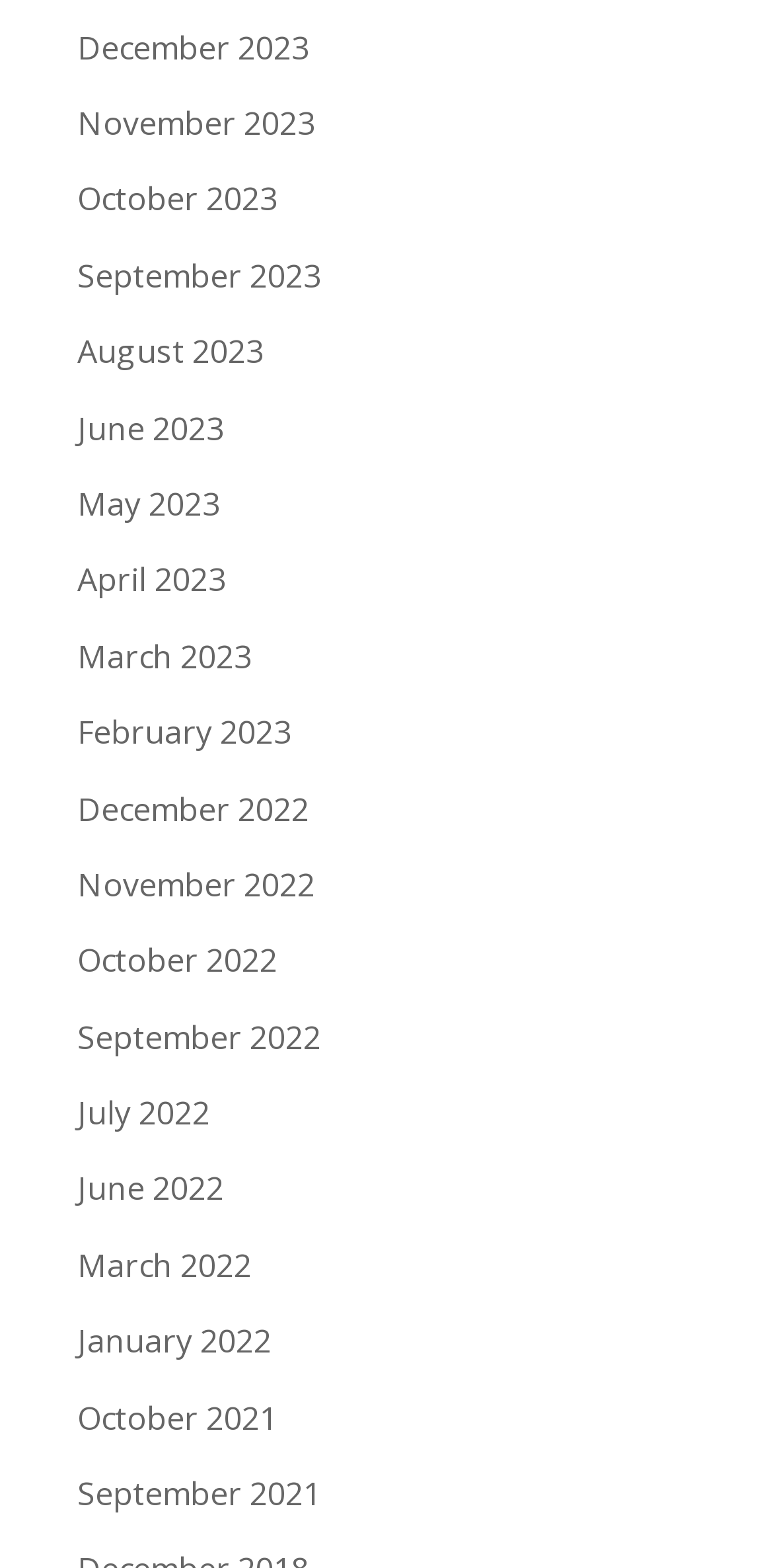Identify the bounding box coordinates of the clickable region to carry out the given instruction: "Access August 2023".

[0.1, 0.21, 0.341, 0.238]